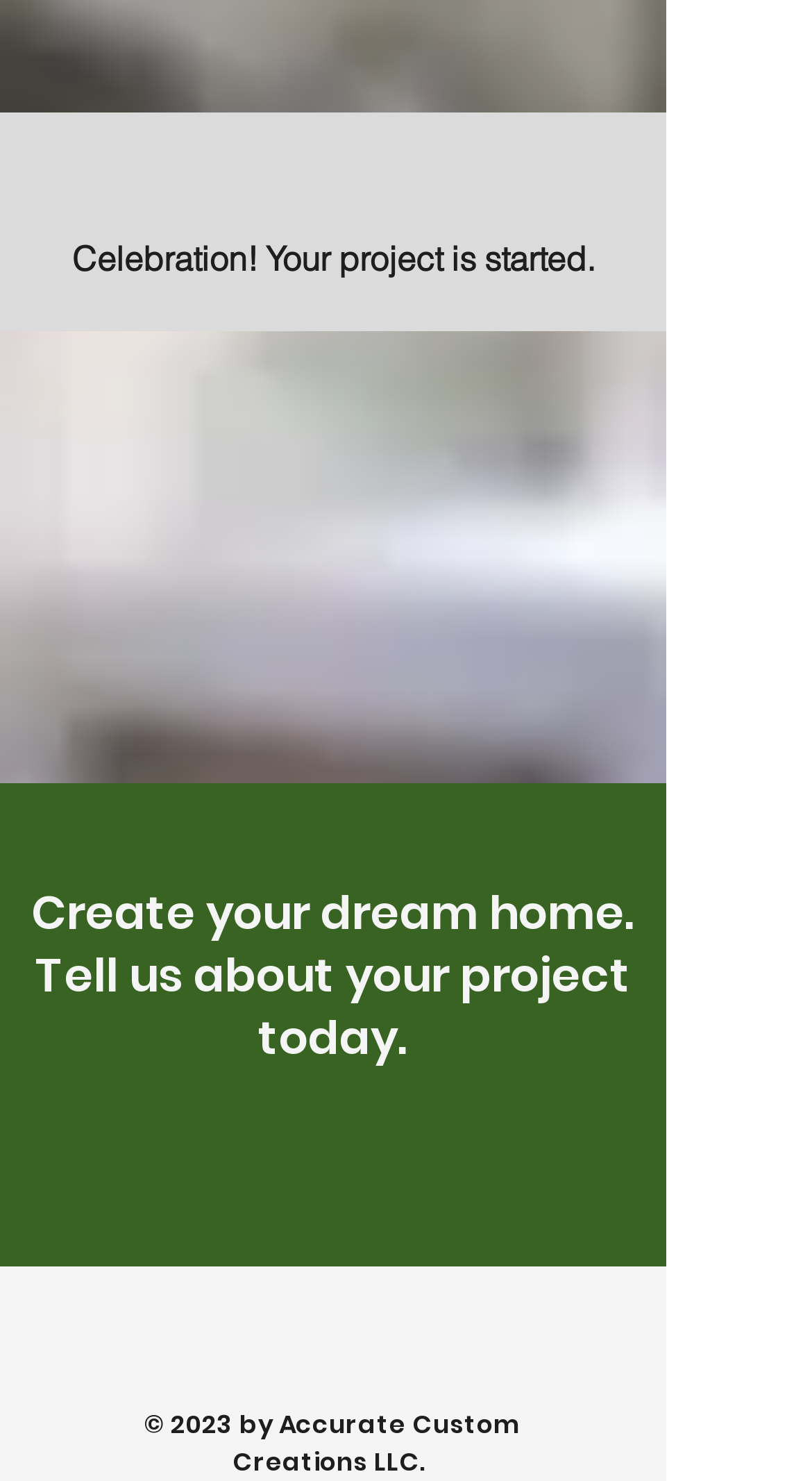Respond to the question below with a single word or phrase: What is the company name of the website owner?

Accurate Custom Creations LLC